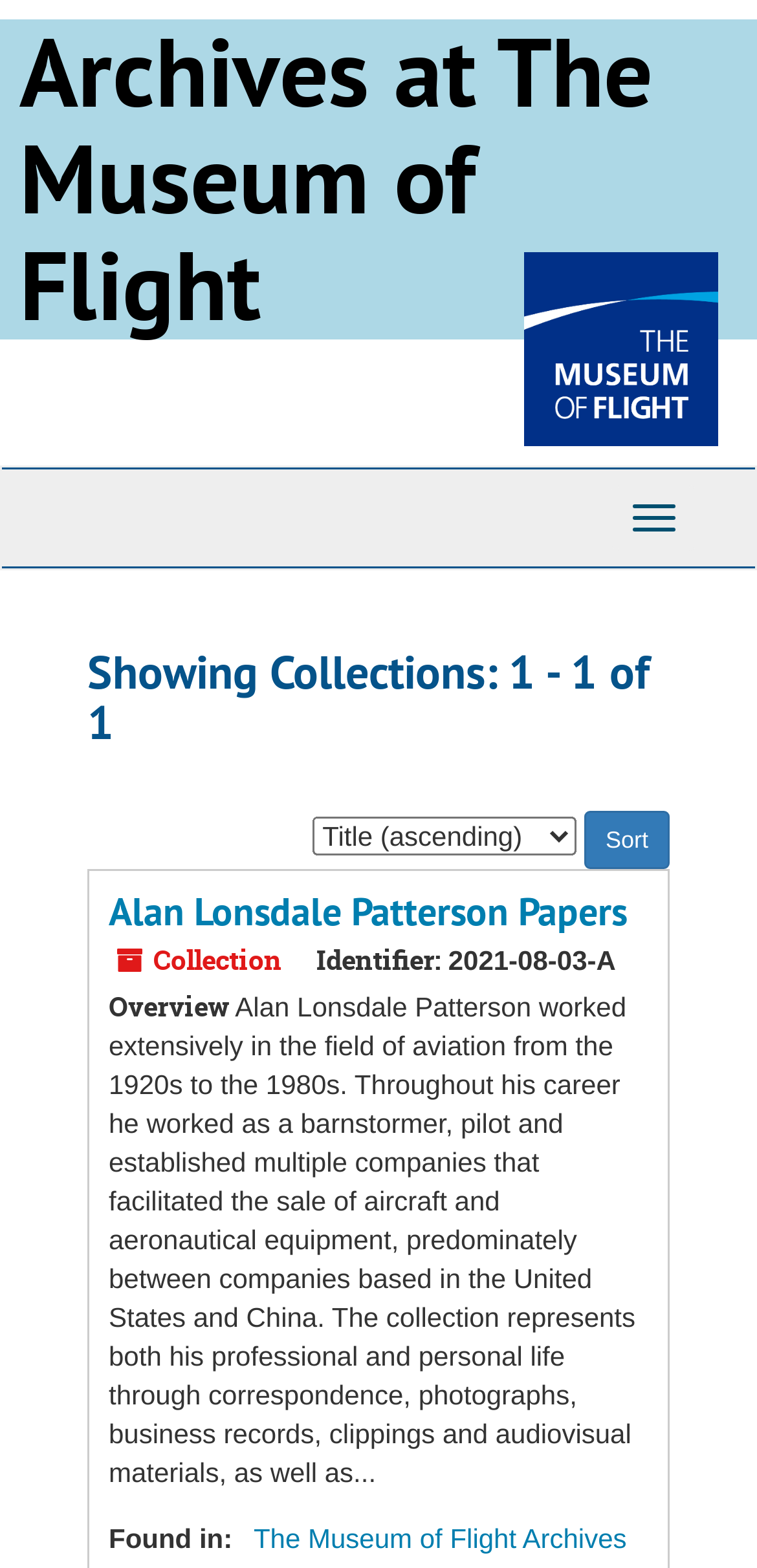Please provide a comprehensive answer to the question based on the screenshot: What is the identifier of the collection?

I found this answer by looking at the StaticText 'Identifier:' and the adjacent text '2021-08-03-A' which suggests that this is the identifier of the collection being displayed.